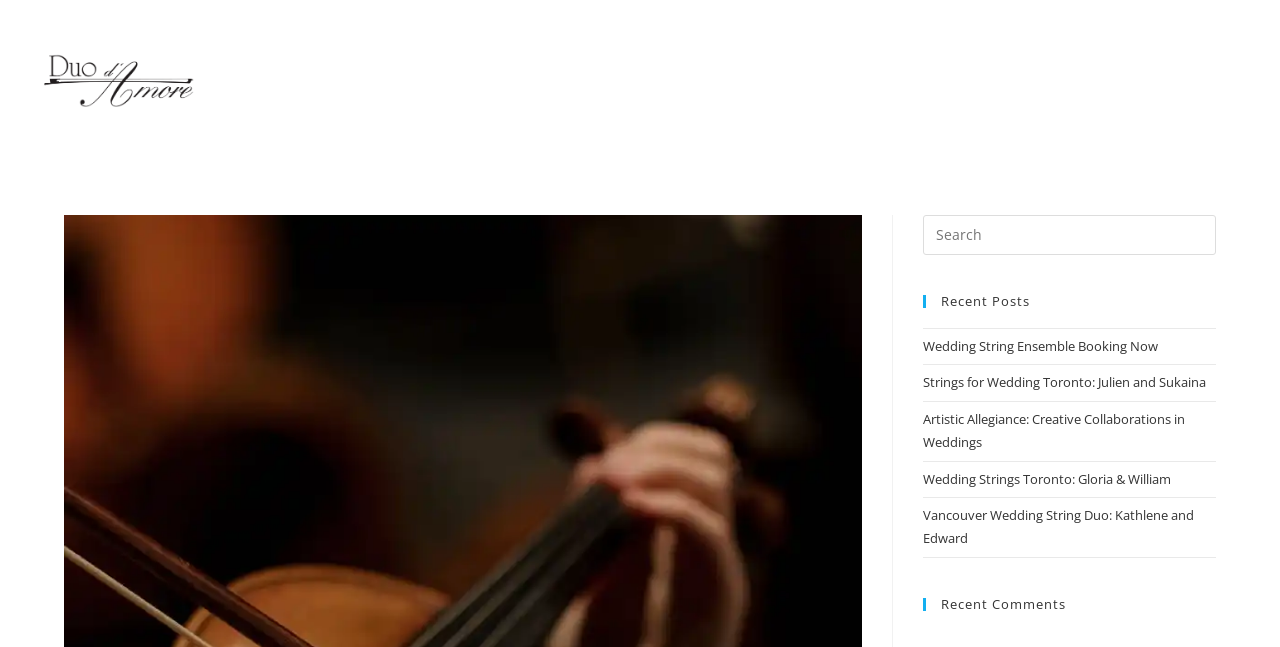Describe all significant elements and features of the webpage.

The webpage is about the "violin player Archives" of Duo d'Amore. At the top left, there is a link. On the right side of the page, there is a search function with a search box and a label "Search this website". Below the search function, there is a heading "Recent Posts". Under this heading, there are five links to different articles, including "Wedding String Ensemble Booking Now", "Strings for Wedding Toronto: Julien and Sukaina", "Artistic Allegiance: Creative Collaborations in Weddings", "Wedding Strings Toronto: Gloria & William", and "Vancouver Wedding String Duo: Kathlene and Edward". These links are stacked vertically, with the first one at the top and the last one at the bottom. Further down, there is another heading "Recent Comments".